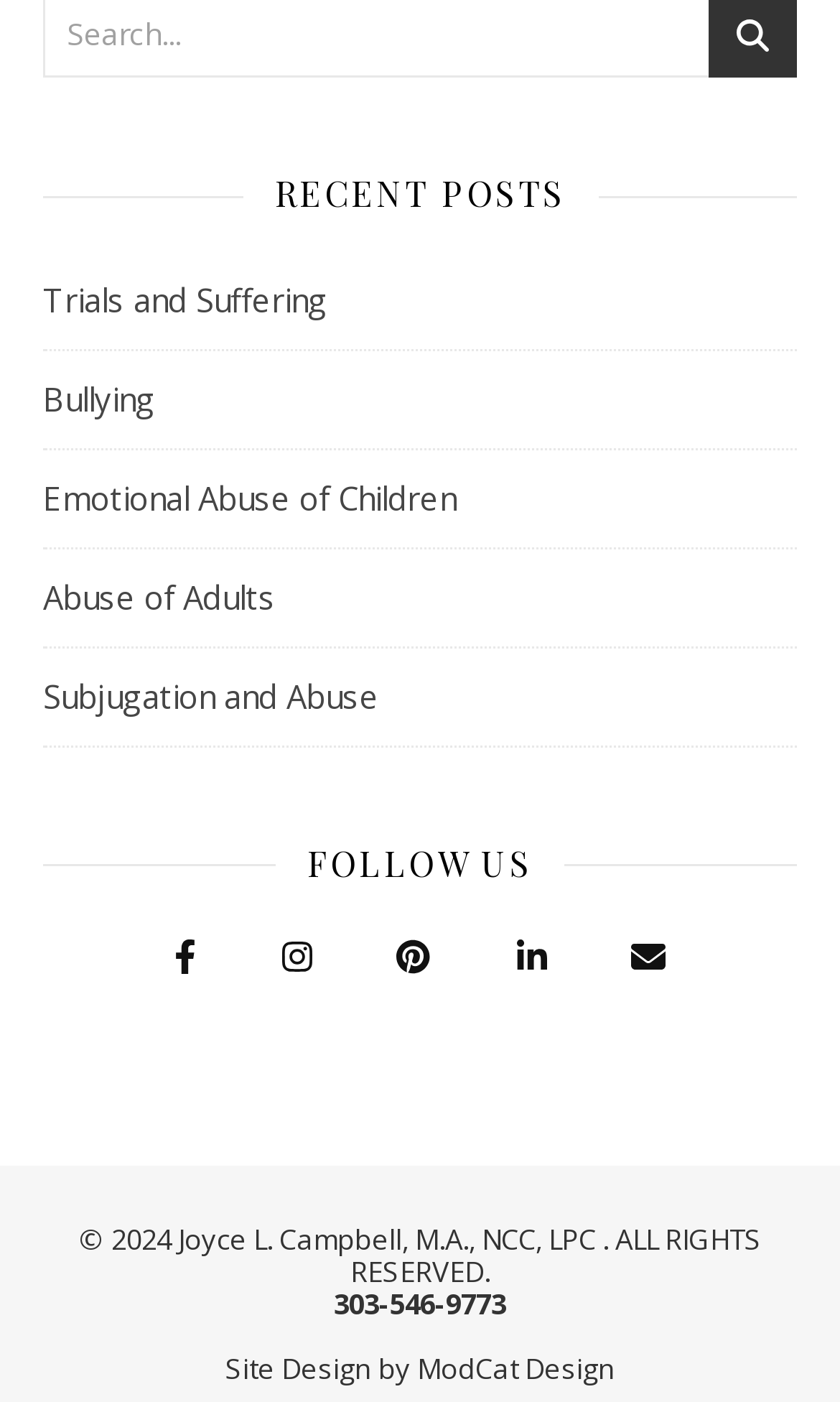From the webpage screenshot, predict the bounding box coordinates (top-left x, top-left y, bottom-right x, bottom-right y) for the UI element described here: Emotional Abuse of Children

[0.051, 0.34, 0.544, 0.371]